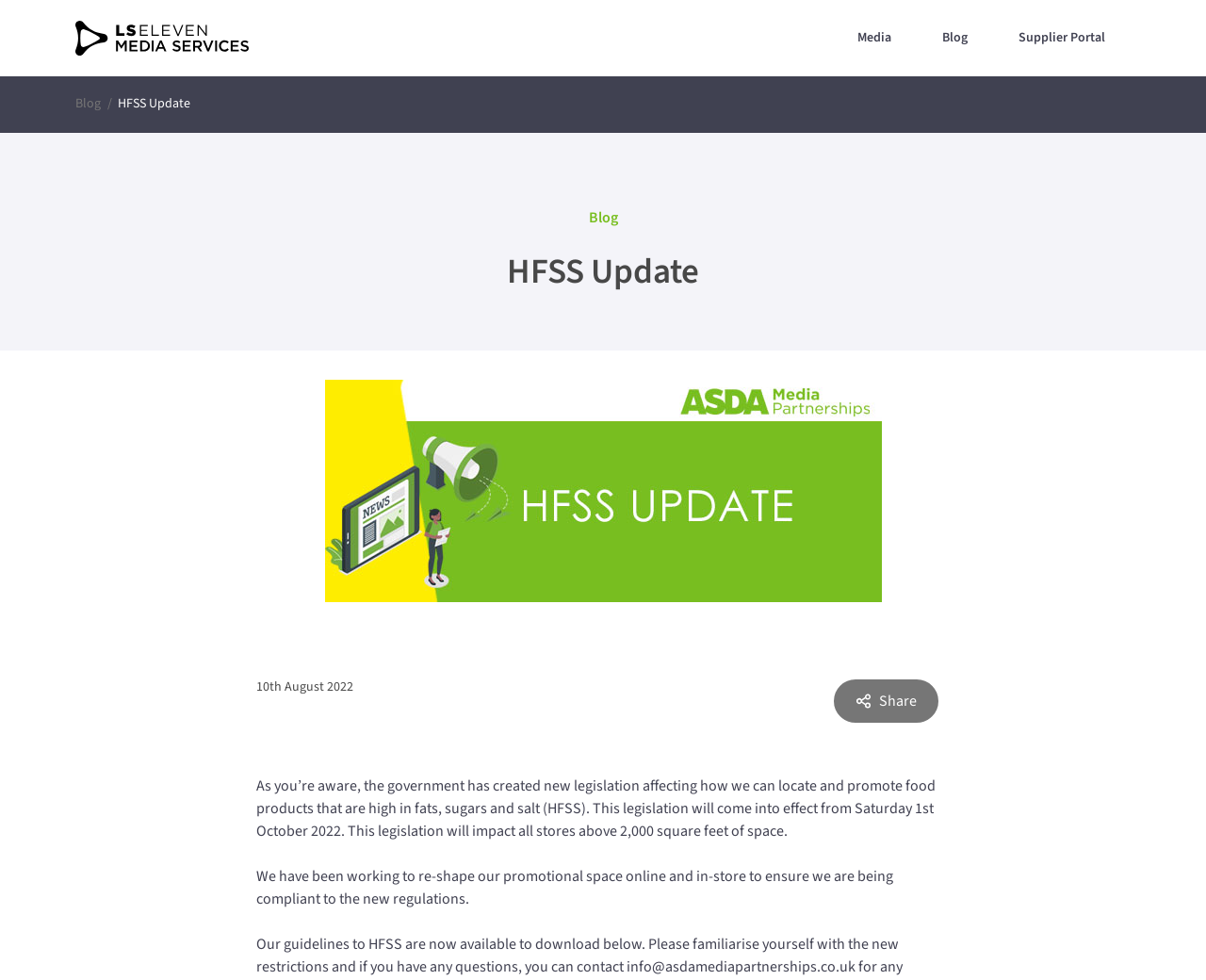Calculate the bounding box coordinates for the UI element based on the following description: "Blog". Ensure the coordinates are four float numbers between 0 and 1, i.e., [left, top, right, bottom].

[0.062, 0.096, 0.095, 0.115]